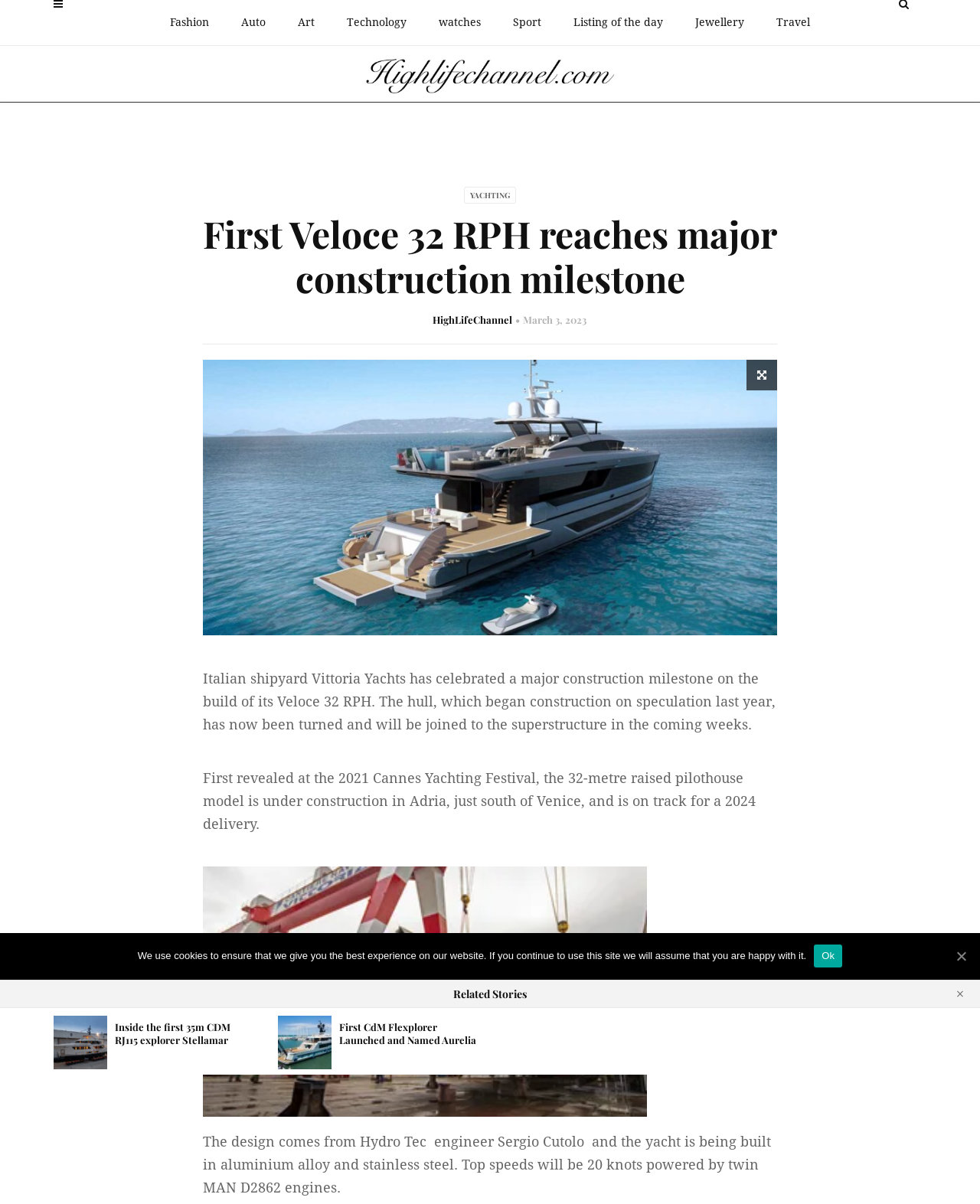Using the webpage screenshot and the element description parent_node: YACHTING, determine the bounding box coordinates. Specify the coordinates in the format (top-left x, top-left y, bottom-right x, bottom-right y) with values ranging from 0 to 1.

[0.207, 0.299, 0.793, 0.528]